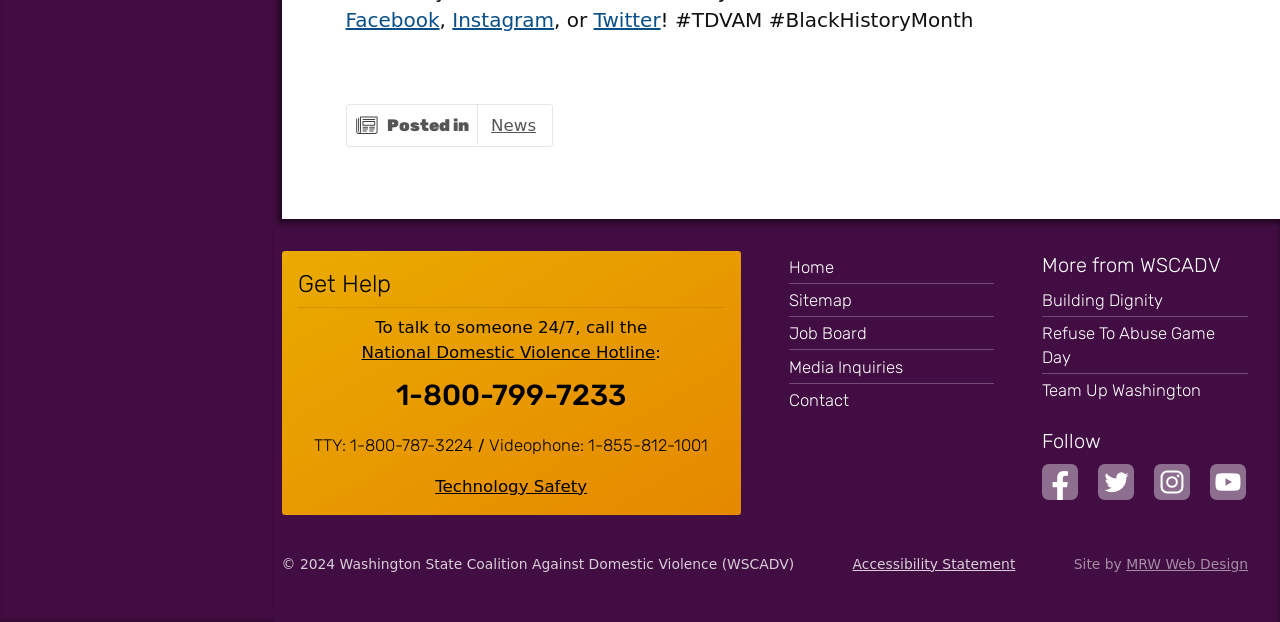Bounding box coordinates should be provided in the format (top-left x, top-left y, bottom-right x, bottom-right y) with all values between 0 and 1. Identify the bounding box for this UI element: Back To Top

None